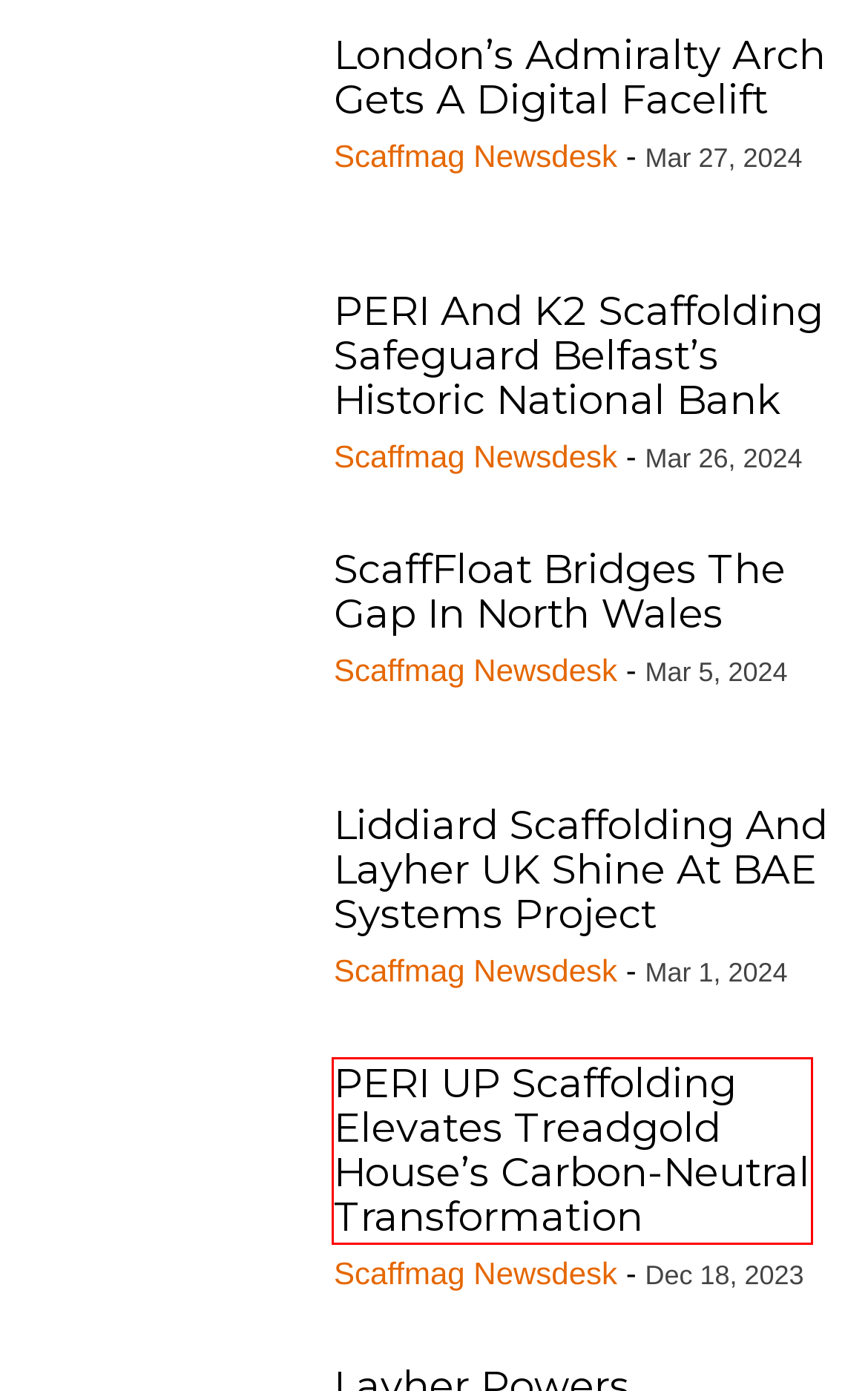Review the screenshot of a webpage which includes a red bounding box around an element. Select the description that best fits the new webpage once the element in the bounding box is clicked. Here are the candidates:
A. PERI UP Scaffolding Elevates Treadgold House's Carbon-Neutral Transformation | SM
B. Cornwall scaffolders bag top construction award | ScaffMag.com
C. Scaffolding Masterclass: Ambitious Refurbishment Transforms Oxford Street Landmark |
D. Pioneering Collaboration Elevates Guggenheim Museum Construction in Abu Dhabi |
E. ScaffFinder The Scaffolding Directory – The Scaffolding Directory
F. PERI UP FLEX Archives - Scaffmag - Scaffolding News & Jobs
G. PERI and K2 Scaffolding Safeguard Belfast’s Historic National Bank |
H. Golf Archives - Scaffmag - Scaffolding News & Jobs

A